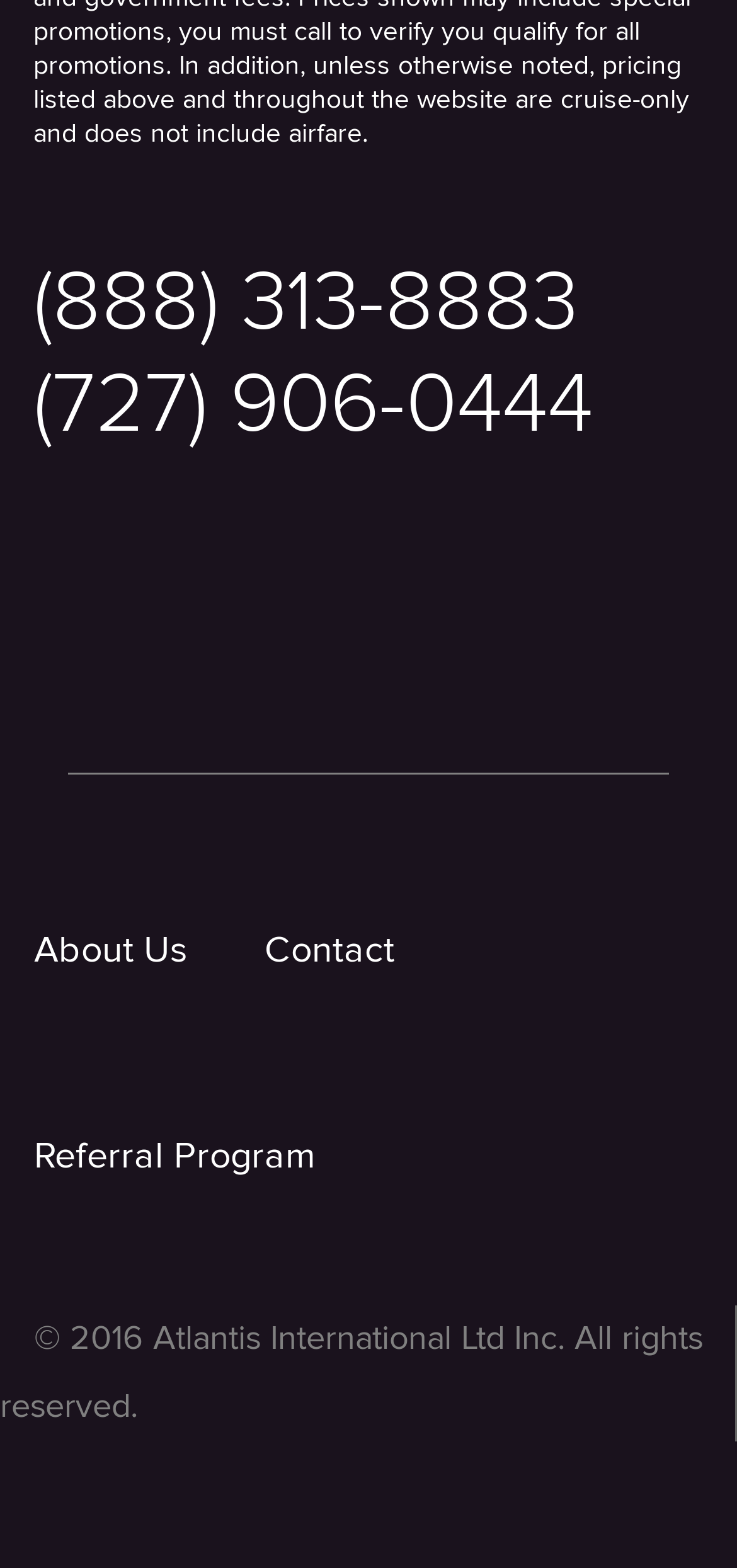Using details from the image, please answer the following question comprehensively:
What is the phone number for international calls?

The phone number for international calls can be found at the top of the webpage, which is (888) 313-8883.